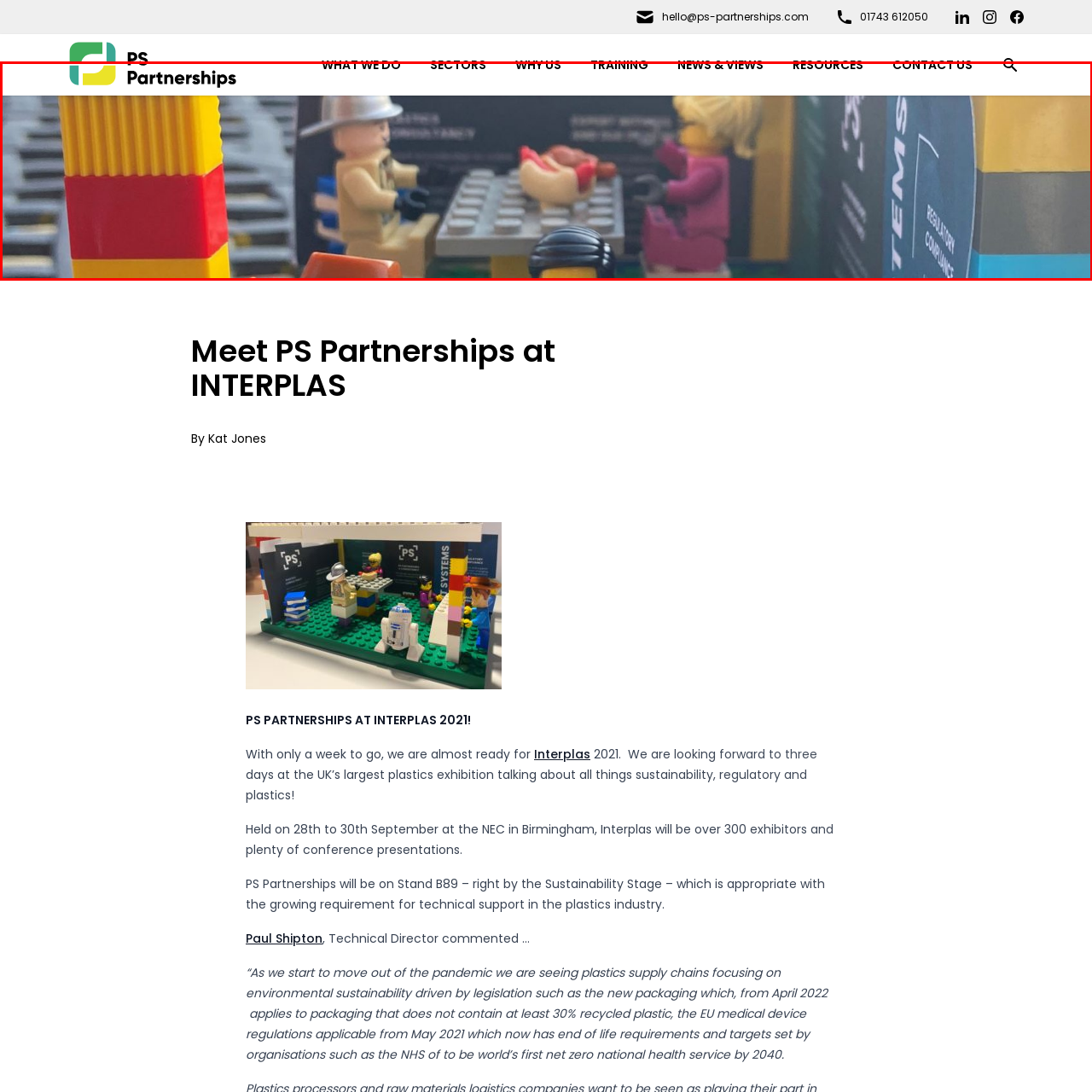Offer a detailed account of the image that is framed by the red bounding box.

The image showcases a vibrant scene created with LEGO figures, representing a playful and engaging exhibit related to PS Partnerships at INTERPLAS 2021. In the foreground, two LEGO characters interact over a table, with one character, dressed in a yellow coat and a gray hat, holding a piece of food, while another character in a pink outfit gestures towards the other. The background features colorful LEGO structures and detailed graphics that highlight themes of sustainability and innovation within the plastics industry. This whimsical display not only captures attention but also emphasizes the importance of conversations around regulatory compliance and sustainability in a creative manner, aligning with the event's focus.